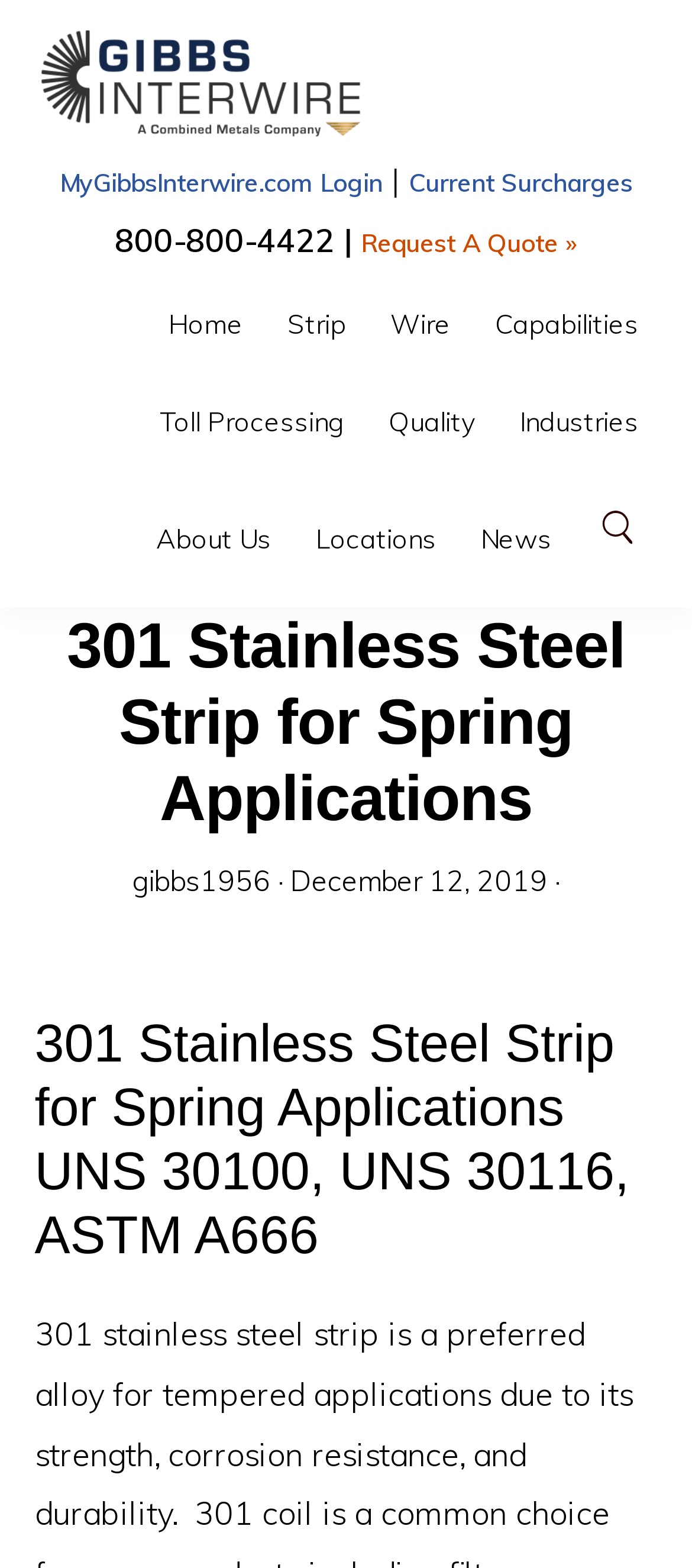Create a detailed description of the webpage's content and layout.

The webpage is about 301 stainless steel strip for spring applications offered by Gibbs Interwire. At the top left corner, there is a link to skip to primary navigation and another link to skip to main content. Below these links, there is a logo of Gibbs Interwire, accompanied by a text "GIBBS INTERWIRE" and a link to the company's website. 

To the right of the logo, there are several links, including "MyGibbsInterwire.com Login", "Current Surcharges", and "Request A Quote »", separated by vertical lines. Below these links, there is a main navigation menu with links to "Home", "Strip", "Wire", "Capabilities", "Toll Processing", "Quality", "Industries", "About Us", and "Locations". 

On the right side of the navigation menu, there is a link to "News" and a button to show search. When the search button is expanded, a search header appears with a link to "gibbs1956" and a timestamp "December 12, 2019". 

The main content of the webpage is headed by "301 Stainless Steel Strip for Spring Applications" and has a subheading "UNS 30100, UNS 30116, ASTM A666". 

At the bottom of the webpage, there is a copyright notice "© 2017 Gibbs Wire & Steel Company LLC, All rights reserved" and a secondary navigation menu with links to "PRIVACY POLICY", "TERMS & CONDITIONS", "SITEMAP", "CATALOG INDEX", and "ANTI TRAFFICKING/SLAVERY POLICY".